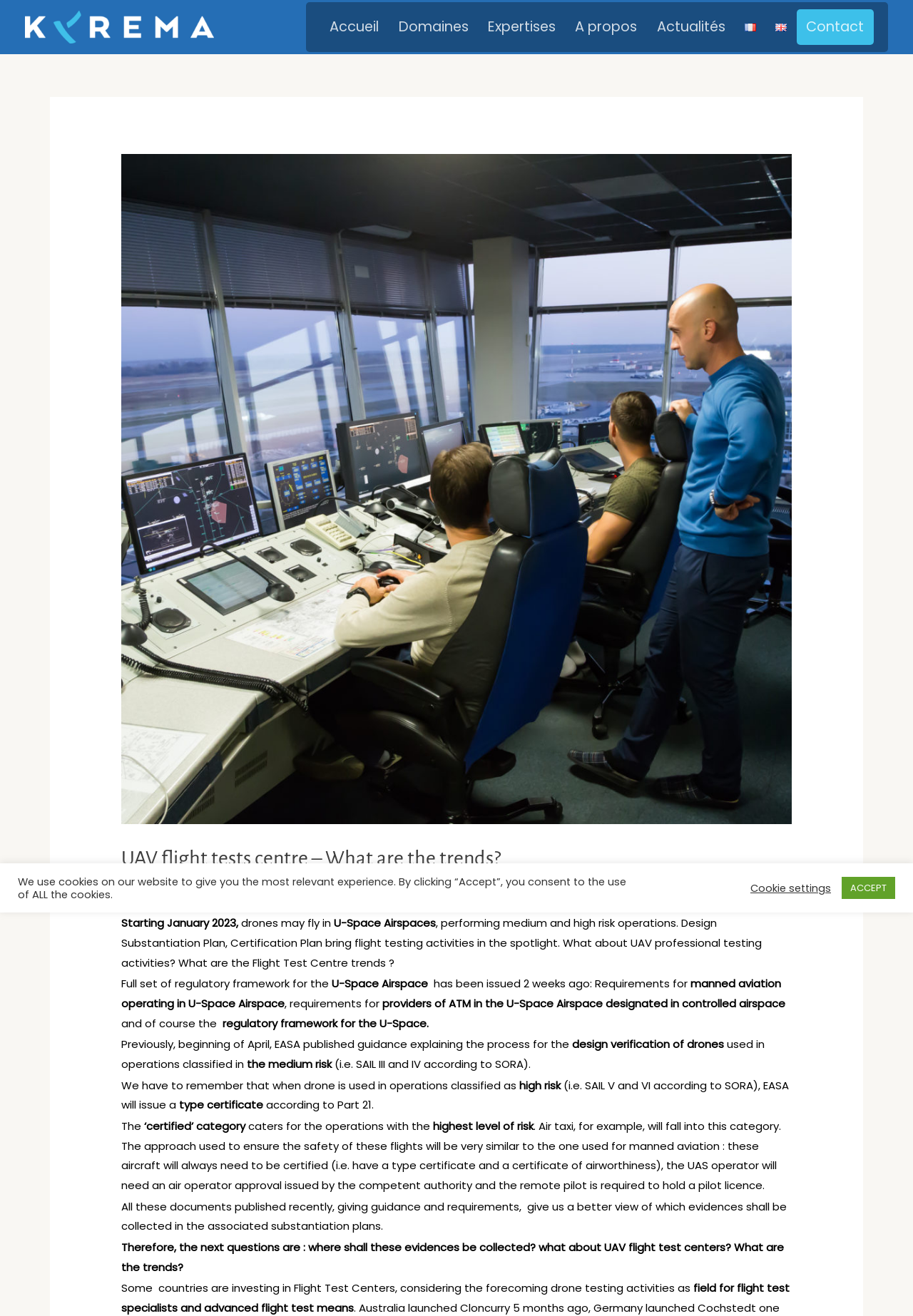Use a single word or phrase to answer the question:
What is the topic of the webpage?

UAV flight tests centre